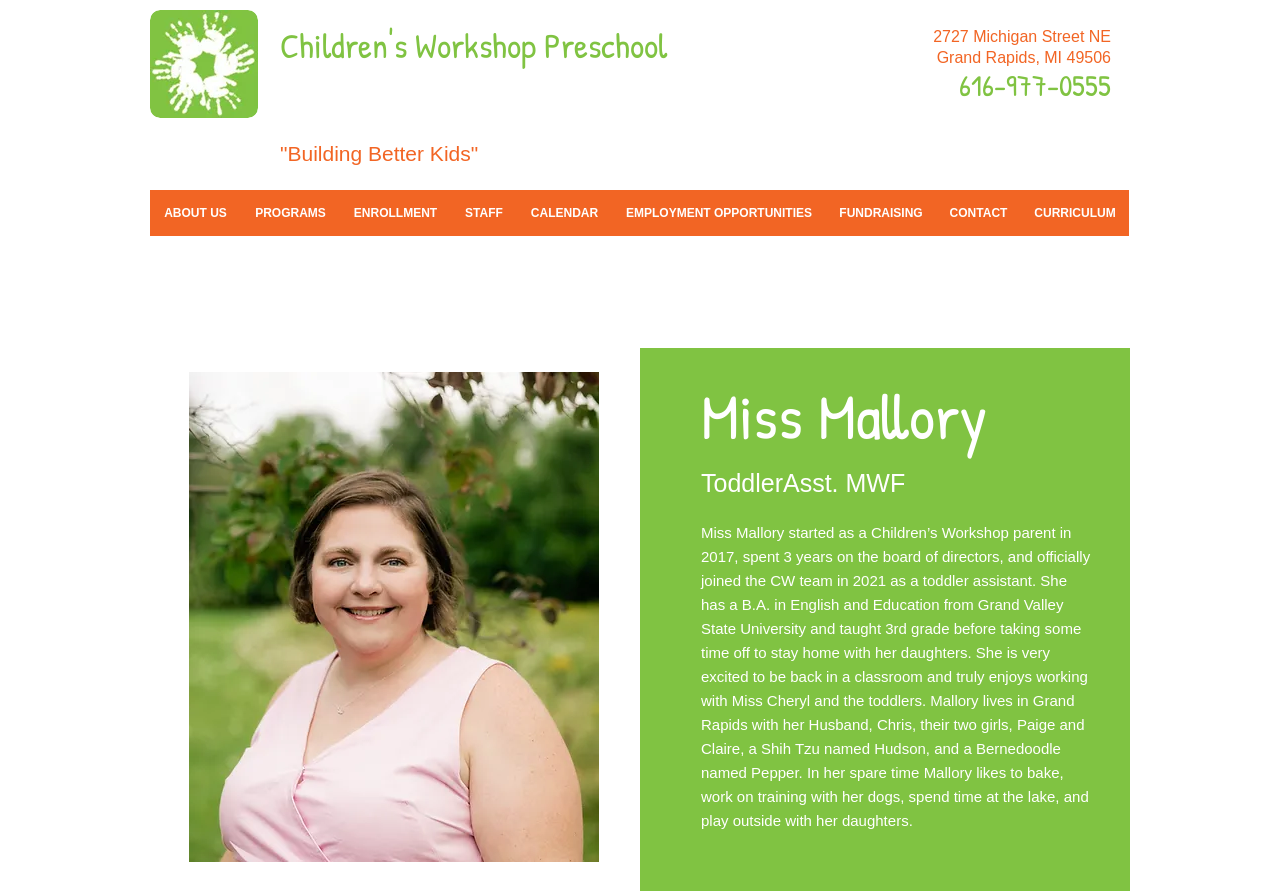What is the phone number of the preschool?
Provide a concise answer using a single word or phrase based on the image.

616-977-0555